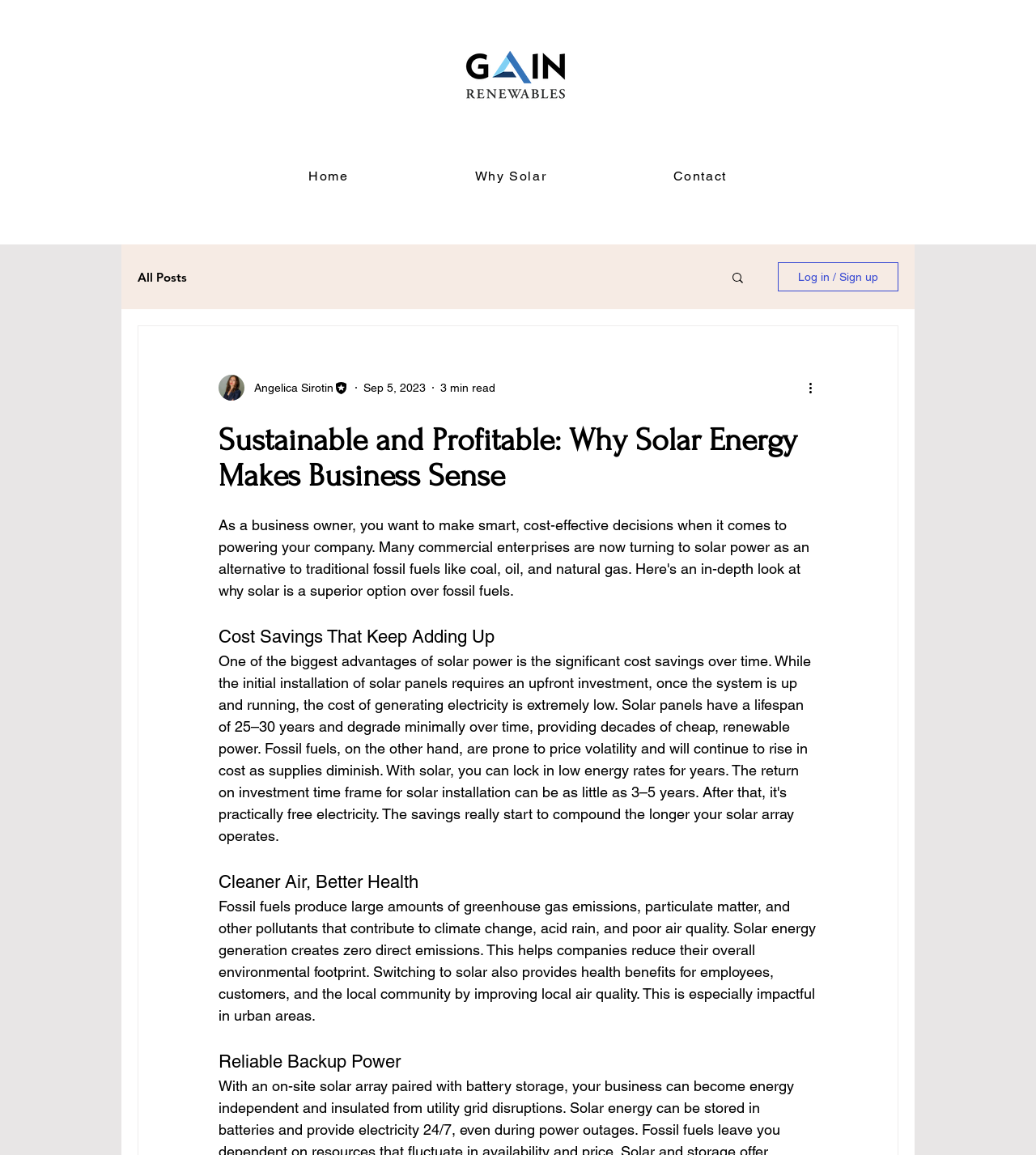Identify the bounding box coordinates of the specific part of the webpage to click to complete this instruction: "Log in or Sign up".

[0.751, 0.227, 0.867, 0.252]